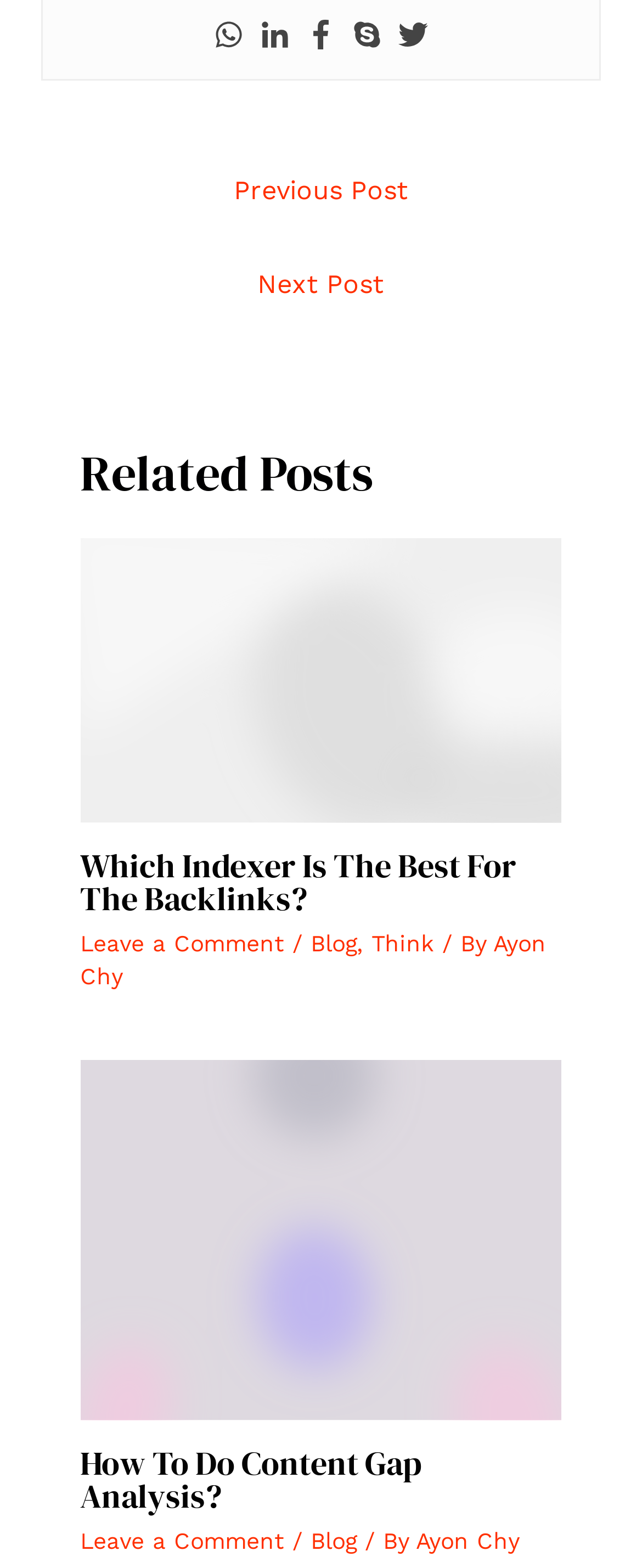Please examine the image and answer the question with a detailed explanation:
What is the author of the posts?

The author of the posts is mentioned at the bottom of each related post, which is Ayon Chy. This information is provided along with the category and date of the post.